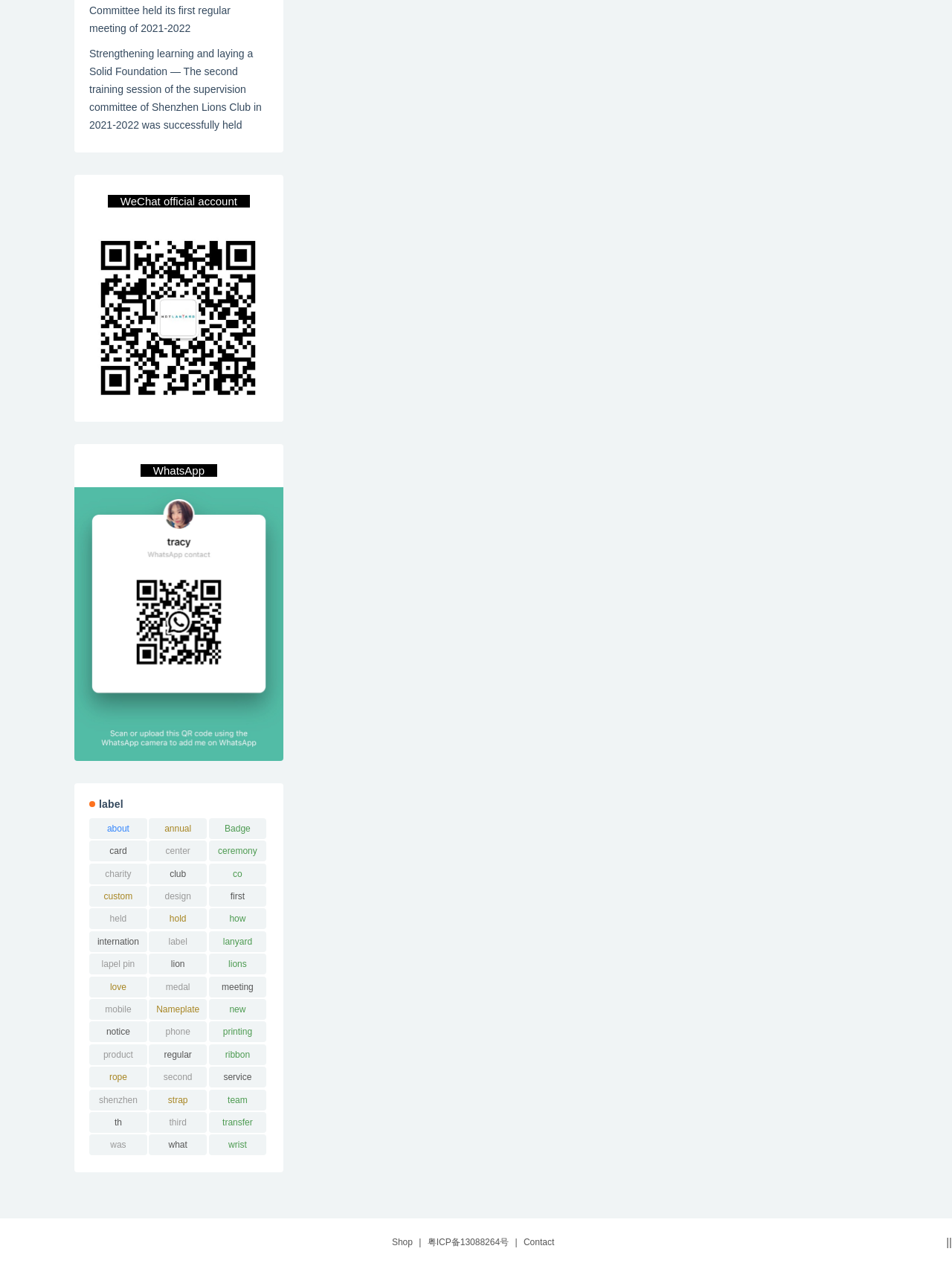What is the language of the webpage?
Using the image, provide a concise answer in one word or a short phrase.

Chinese and English